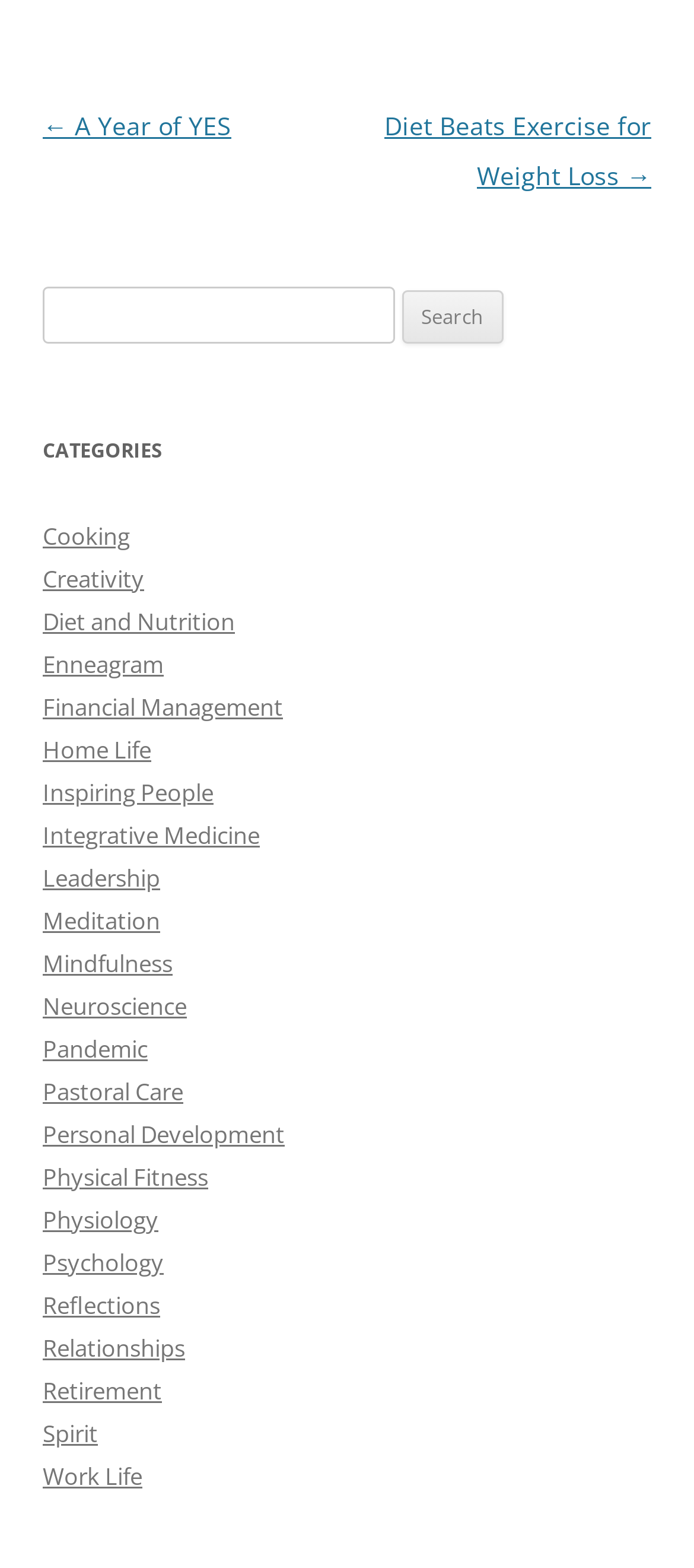Highlight the bounding box coordinates of the element you need to click to perform the following instruction: "View posts in the Diet and Nutrition category."

[0.062, 0.386, 0.338, 0.407]